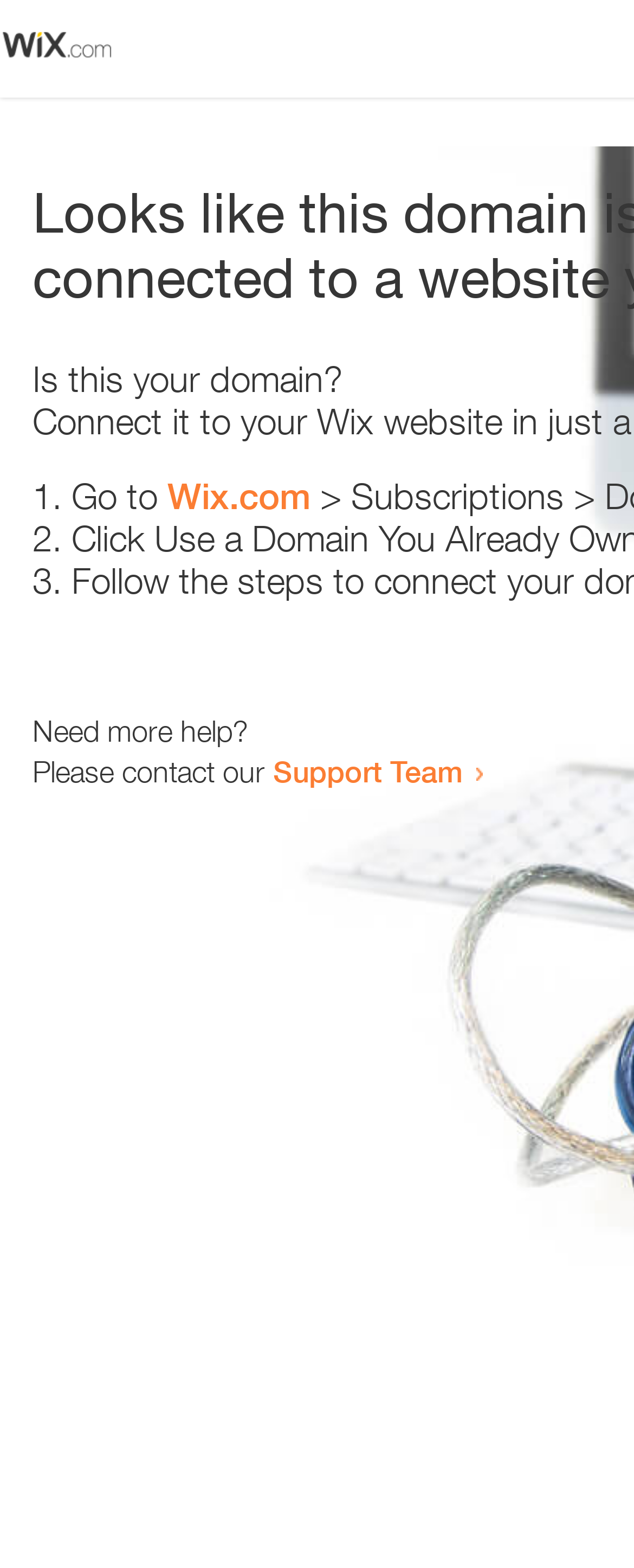Use one word or a short phrase to answer the question provided: 
How many steps are provided?

3